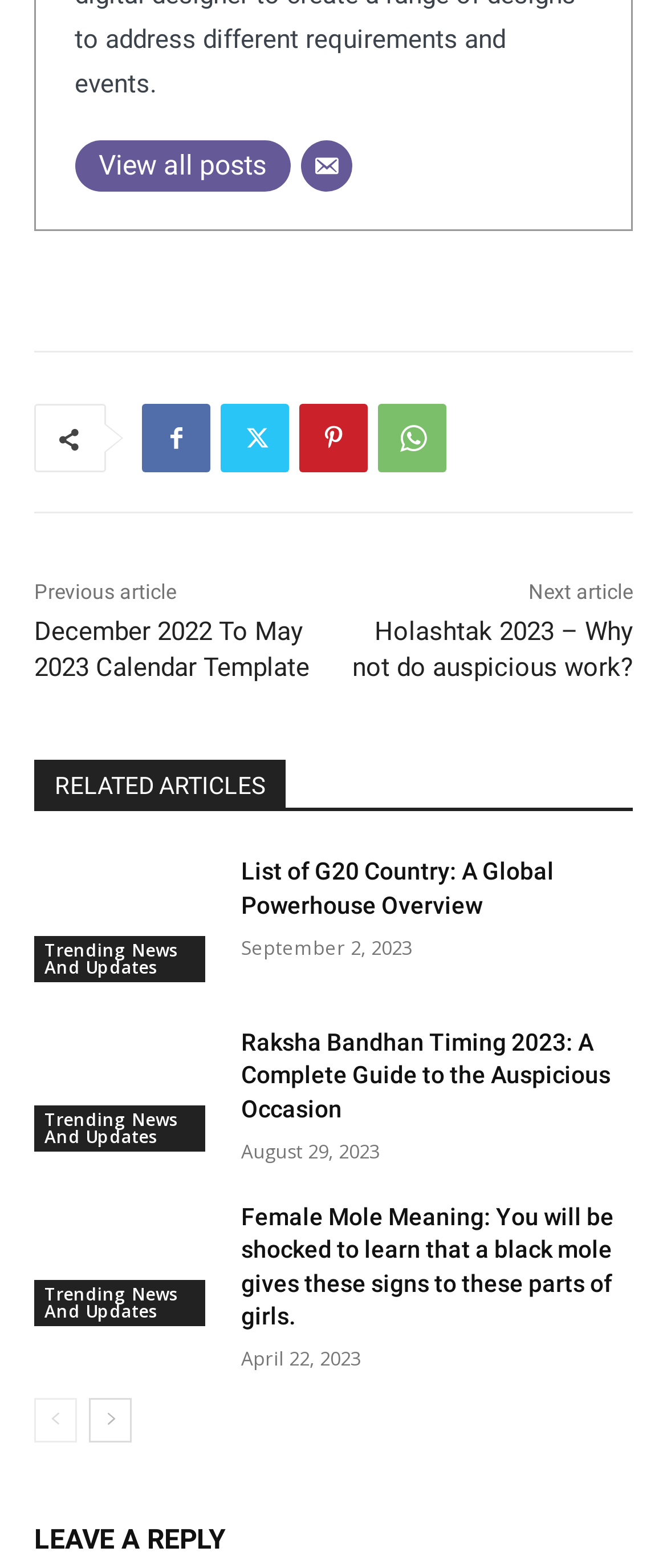Give the bounding box coordinates for the element described as: "parent_node: View all posts aria-label="Email"".

[0.45, 0.089, 0.527, 0.122]